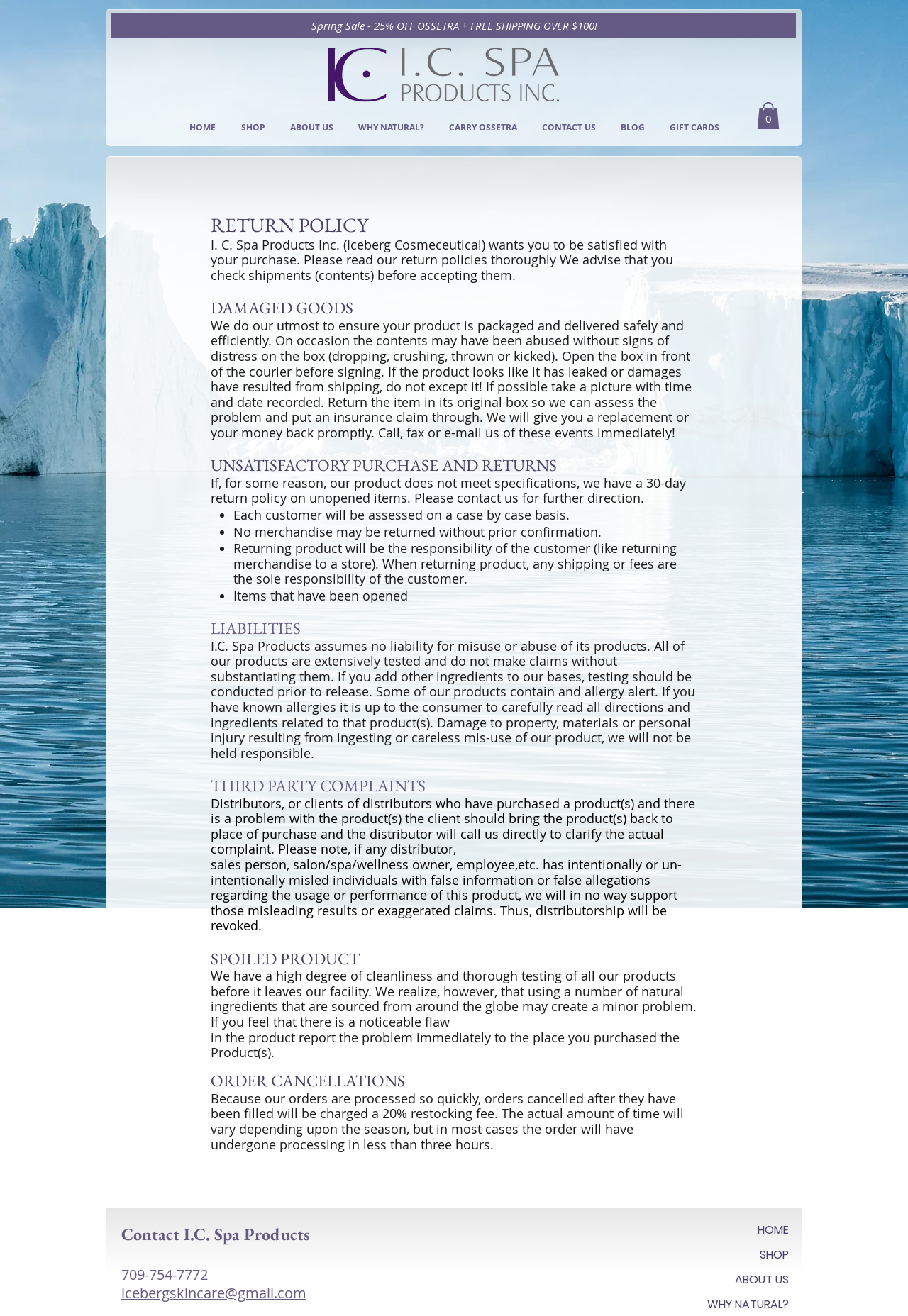Find the bounding box coordinates of the area to click in order to follow the instruction: "View the 'SHOP' menu".

[0.252, 0.087, 0.305, 0.107]